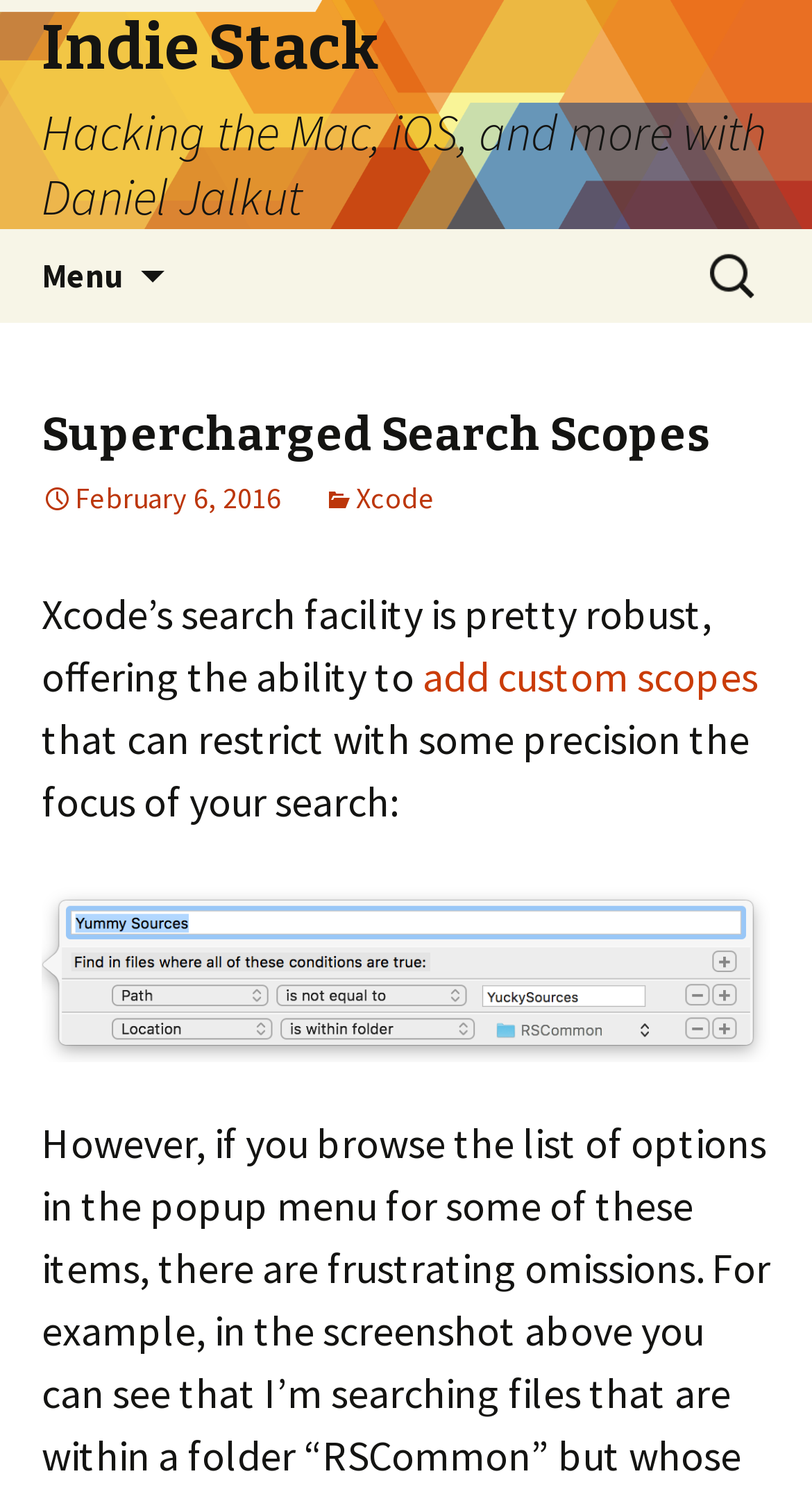Offer a meticulous description of the webpage's structure and content.

The webpage is about "Supercharged Search Scopes" and appears to be a blog post or article. At the top left, there is a link to "Indie Stack" with a heading that reads "Indie Stack Hacking the Mac, iOS, and more with Daniel Jalkut". Next to it, there is a button labeled "Menu" with an icon. 

Below the top section, there is a link to "Skip to content" on the left side. On the right side, there is a search bar with a search box labeled "Search for:". 

The main content of the webpage starts with a heading "Supercharged Search Scopes" followed by a link to the date "February 6, 2016" and another link to "Xcode". The article then begins with a paragraph of text that reads "Xcode’s search facility is pretty robust, offering the ability to add custom scopes that can restrict with some precision the focus of your search:". The text "add custom scopes" is a link. The paragraph continues with more text. 

Below the paragraph, there is an image labeled "Xcode custom search scope editor".